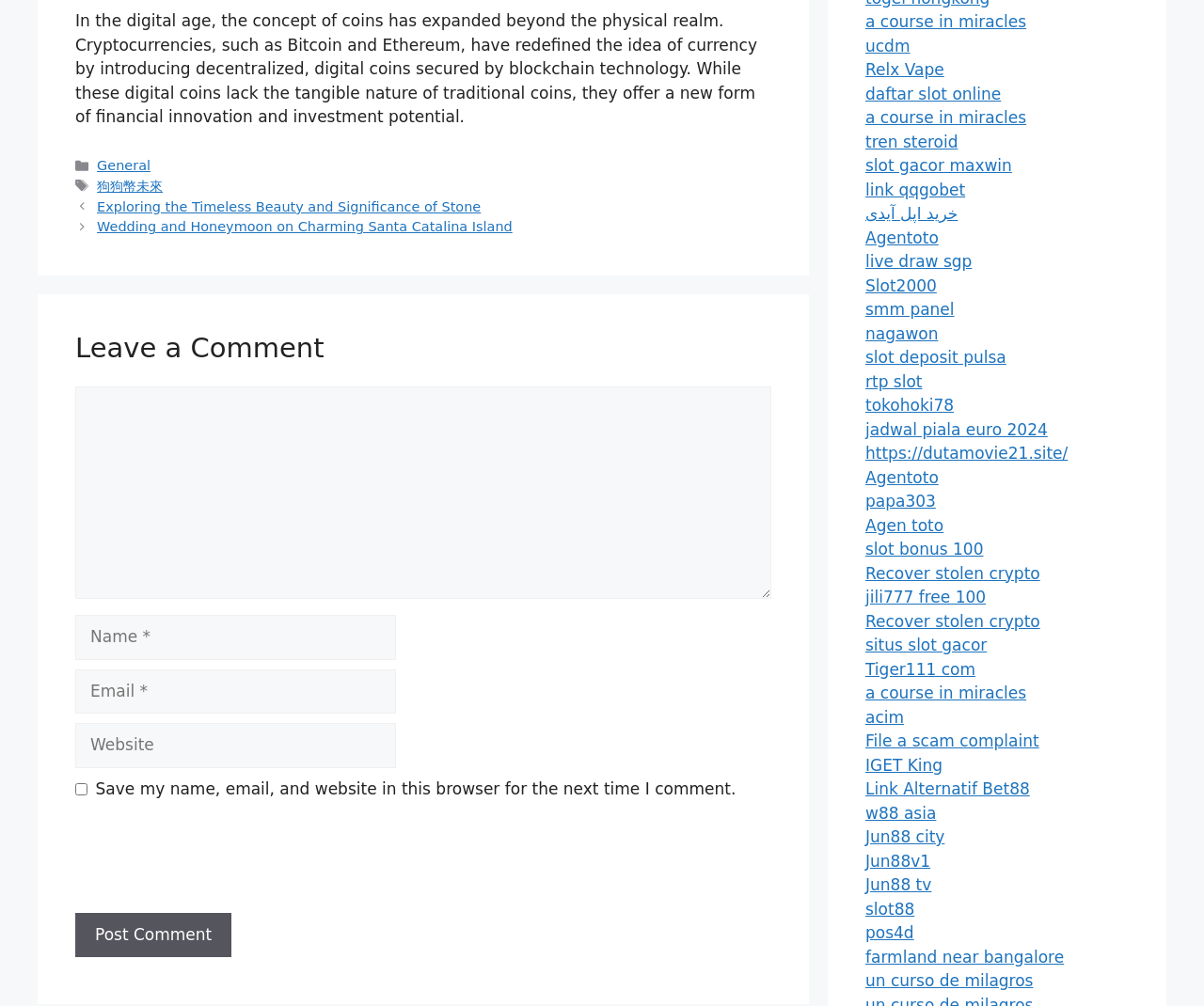Identify the bounding box coordinates of the element to click to follow this instruction: 'Enter your name in the 'Name' field'. Ensure the coordinates are four float values between 0 and 1, provided as [left, top, right, bottom].

[0.062, 0.612, 0.329, 0.656]